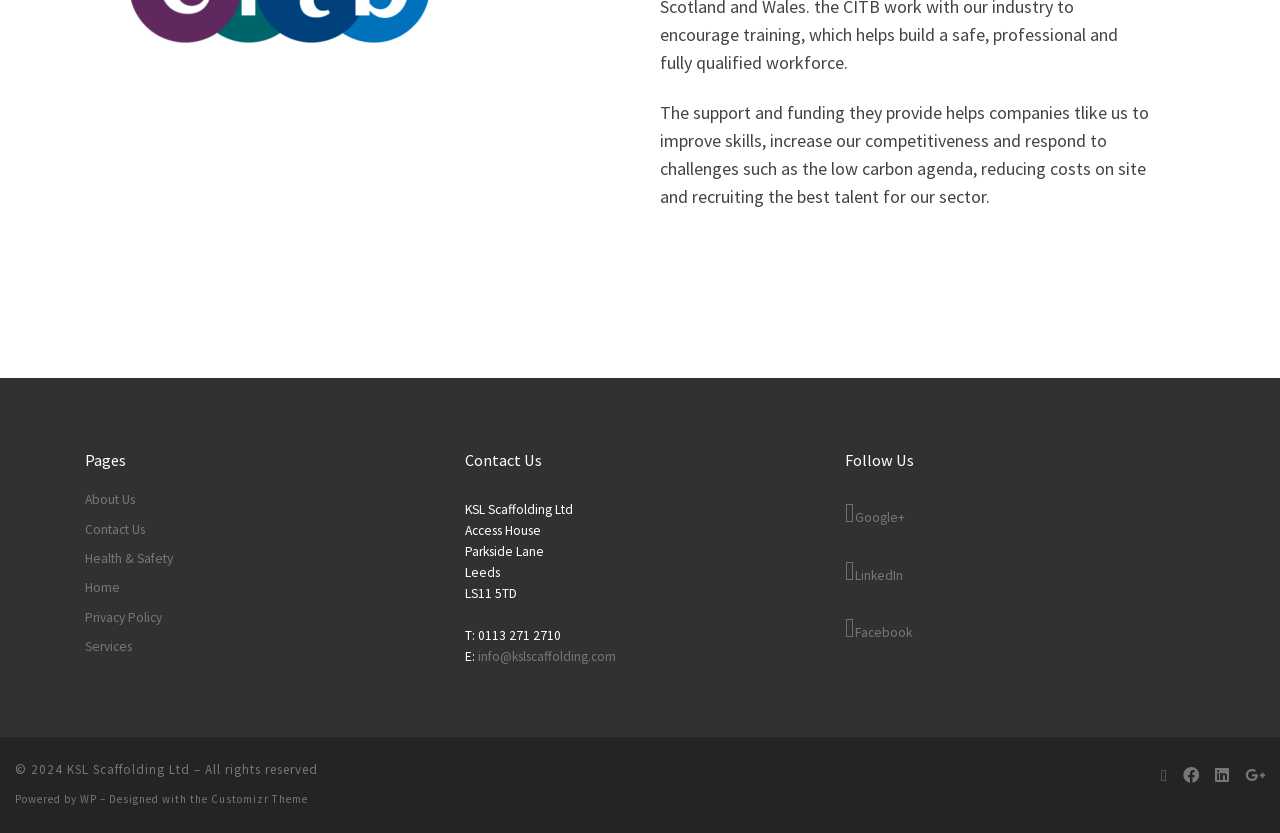Kindly determine the bounding box coordinates for the clickable area to achieve the given instruction: "Visit Contact Us page".

[0.066, 0.624, 0.113, 0.649]